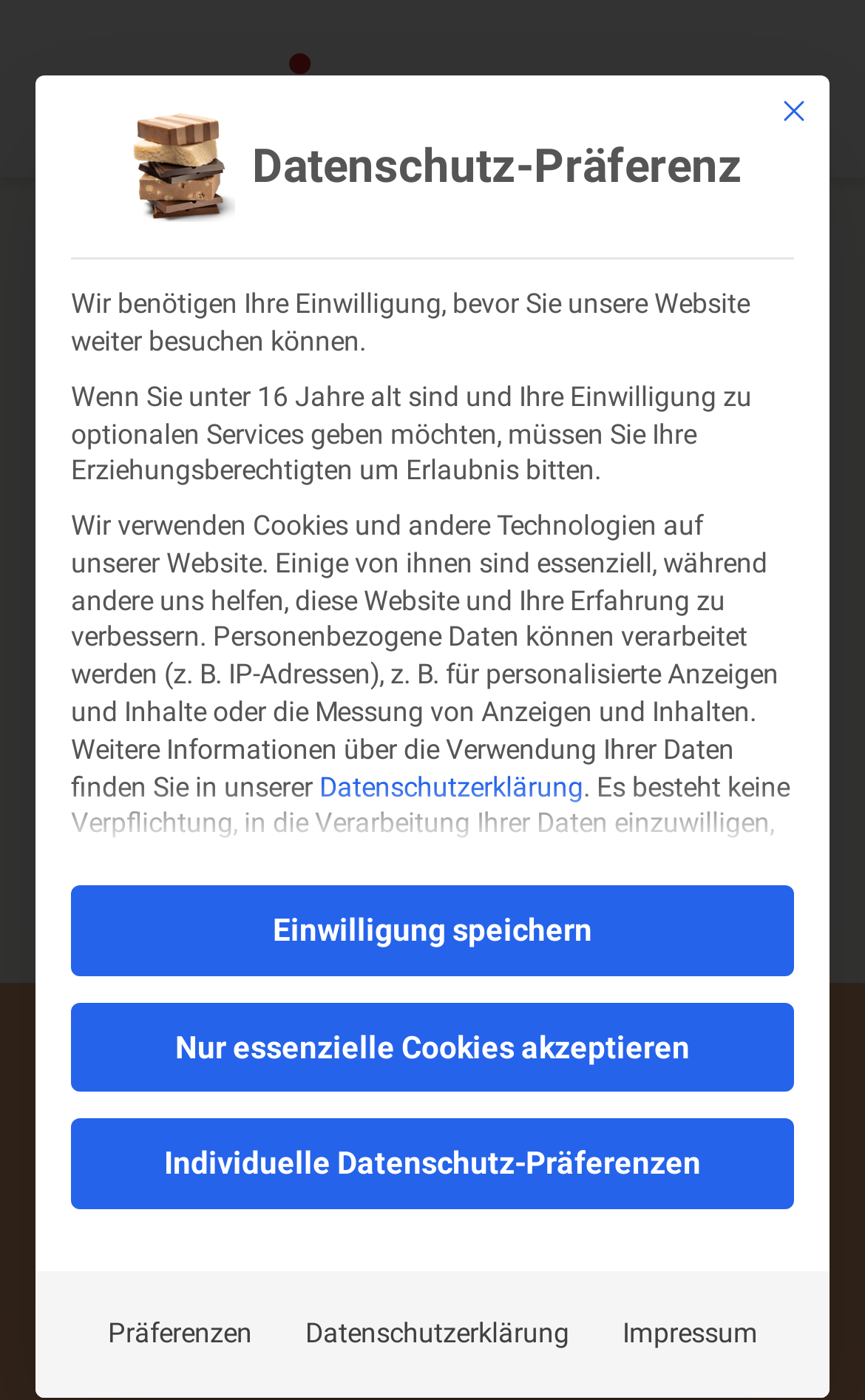Find the bounding box of the UI element described as: "parent_node: Preferences". The bounding box coordinates should be given as four float values between 0 and 1, i.e., [left, top, right, bottom].

None